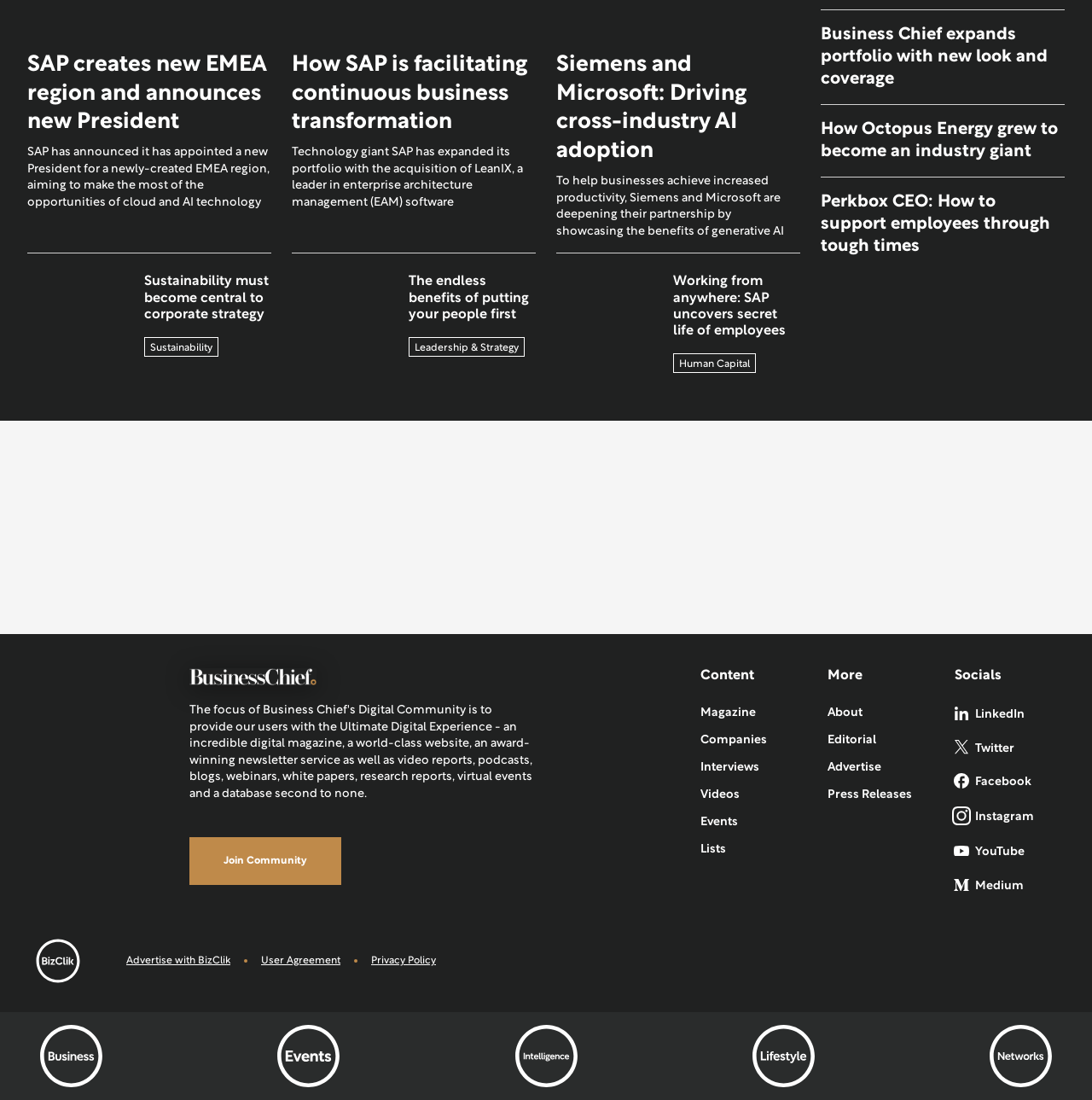Identify the bounding box coordinates of the section that should be clicked to achieve the task described: "Follow the publication on LinkedIn".

[0.874, 0.635, 0.975, 0.665]